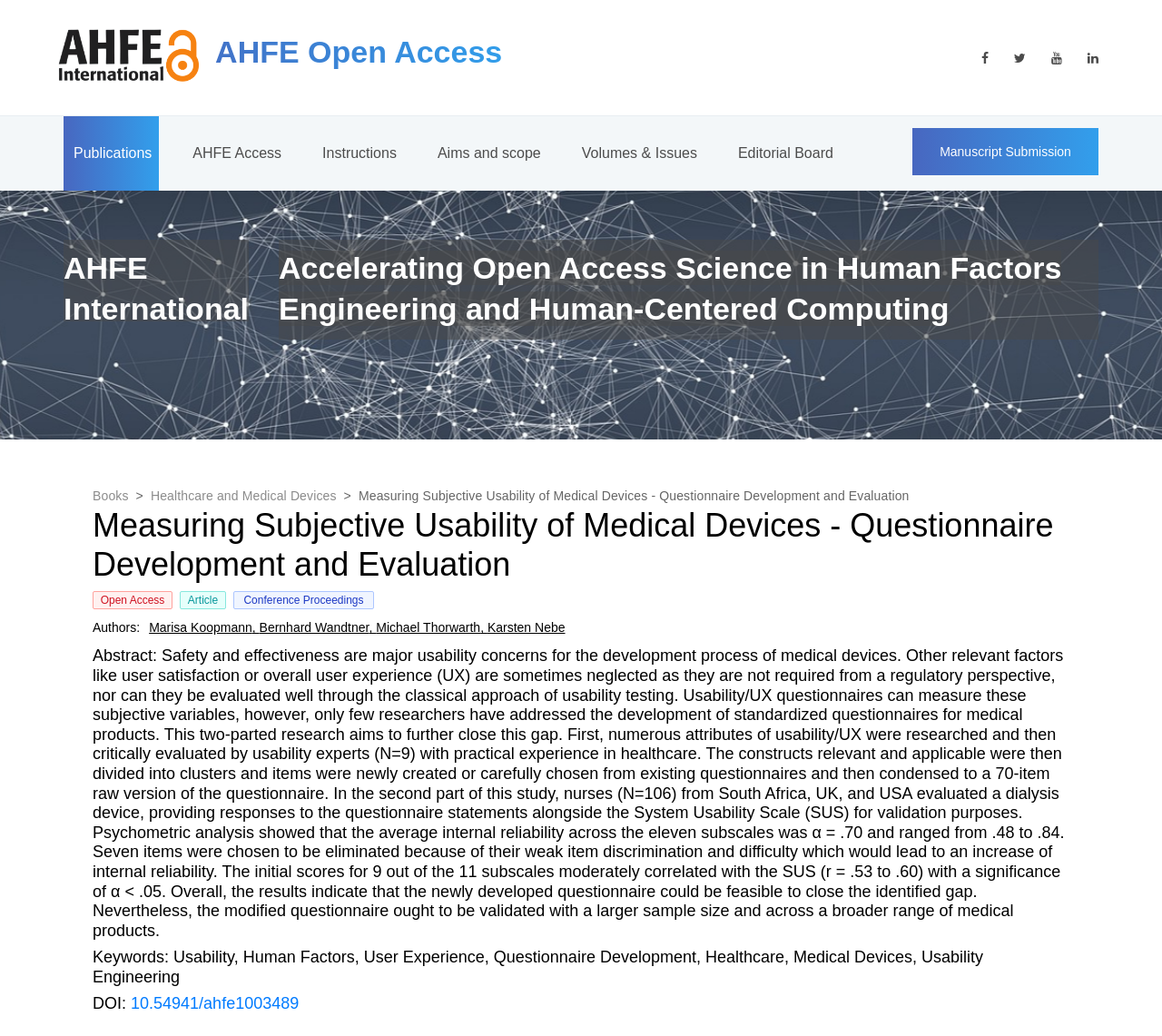Could you indicate the bounding box coordinates of the region to click in order to complete this instruction: "Submit a manuscript".

[0.785, 0.123, 0.945, 0.169]